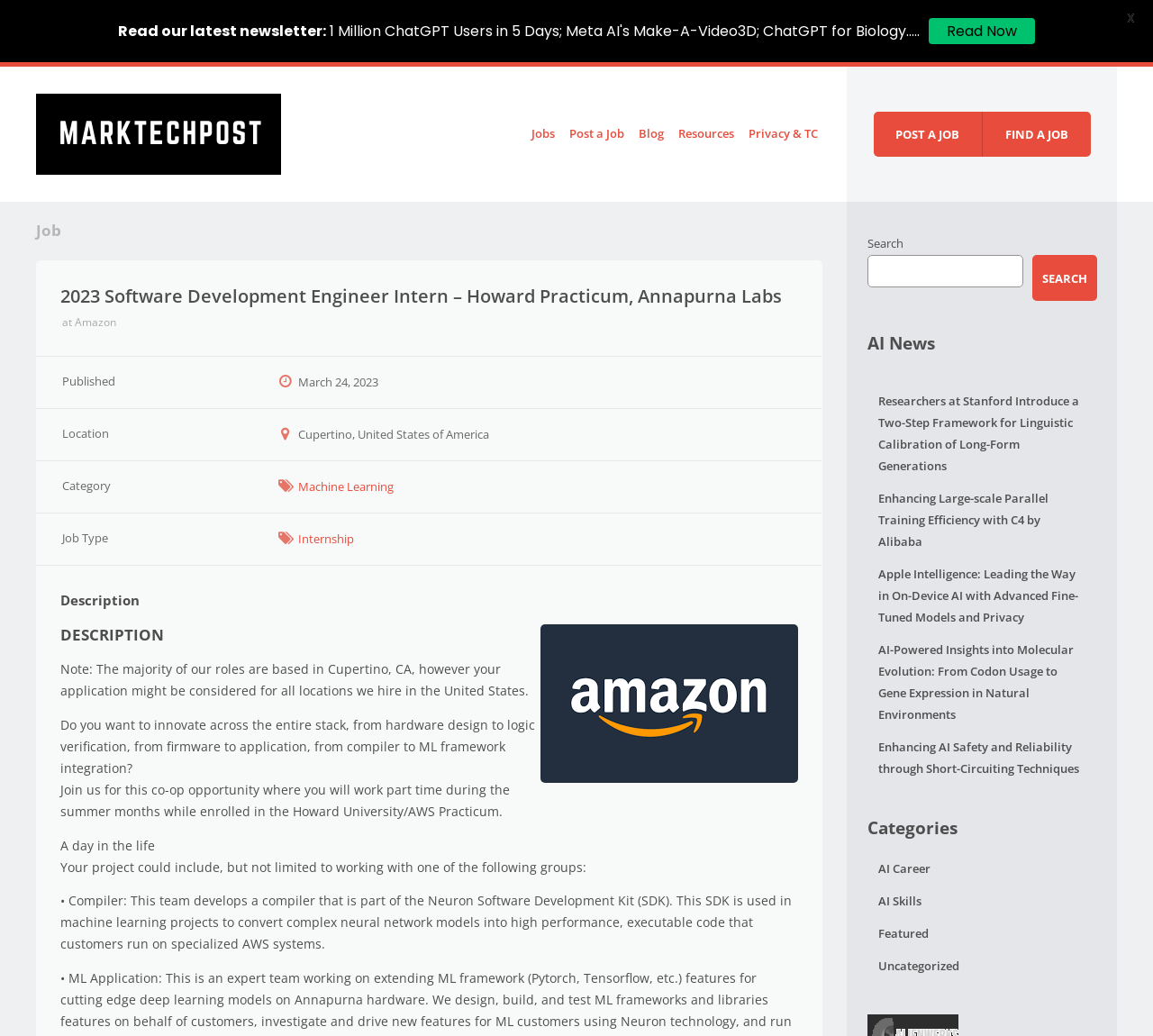Pinpoint the bounding box coordinates of the area that must be clicked to complete this instruction: "Search for a job".

[0.752, 0.246, 0.887, 0.278]